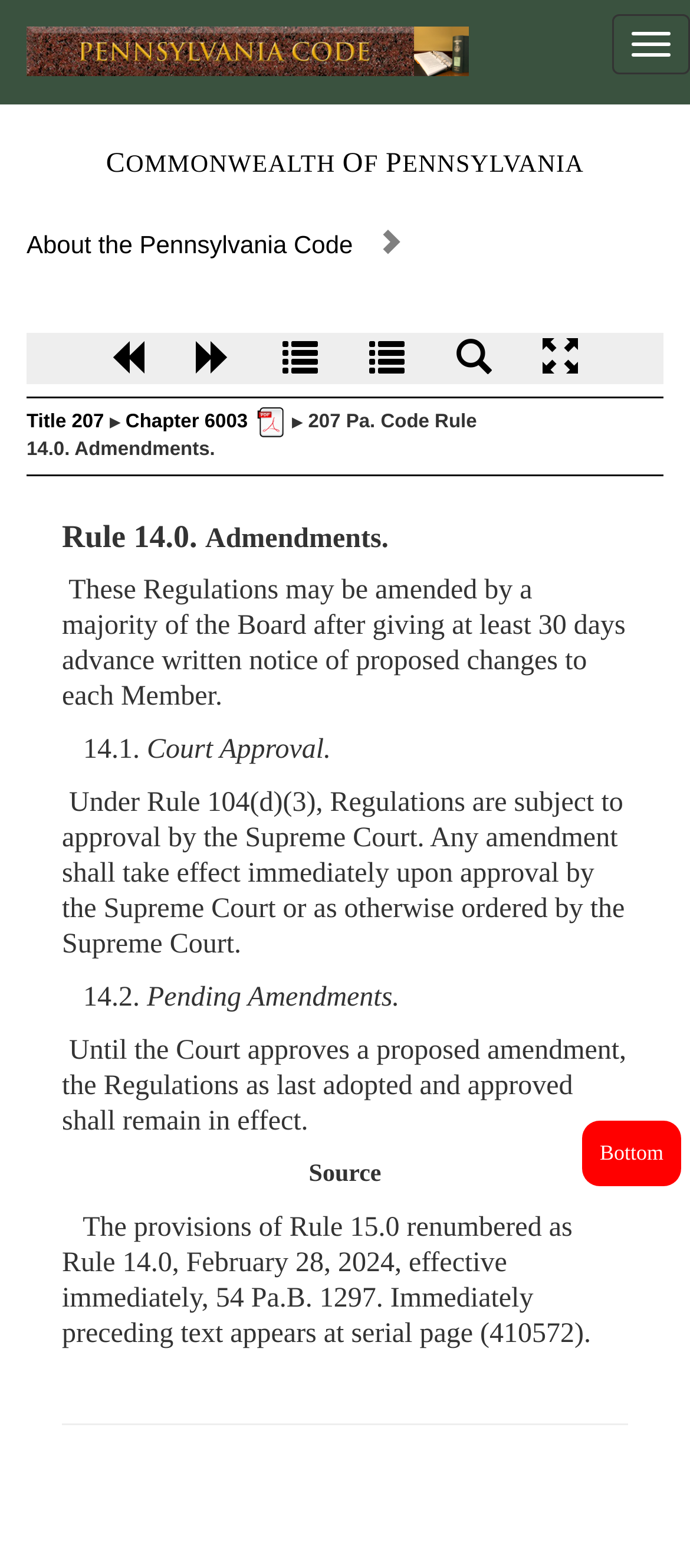Give a detailed explanation of the elements present on the webpage.

This webpage appears to be a rules and regulations page from the Pennsylvania Code. At the top, there is a button on the right side and an image of the Pennsylvania Code logo on the left side. Below the logo, there are three lines of text: "COMMONWEALTH", "F", and "PENNSYLVANIA". 

Underneath, there is a heading "About the Pennsylvania Code" followed by a series of links, including "\ue071", "\ue075", "\ue056", and others, which are likely social media or navigation icons. 

On the left side, there is a navigation menu with links to "Title 207", "Chapter 6003", and "View PDF for this chapter". The main content of the page is a rule description, "Rule 14.0. Amendments.", which is a heading followed by a block of text explaining the amendment process. 

The rule description is divided into sections, including "Court Approval", "Pending Amendments", and "Source", each with its own heading and text. At the bottom of the page, there is a separator line and a "Bottom" button on the right side.